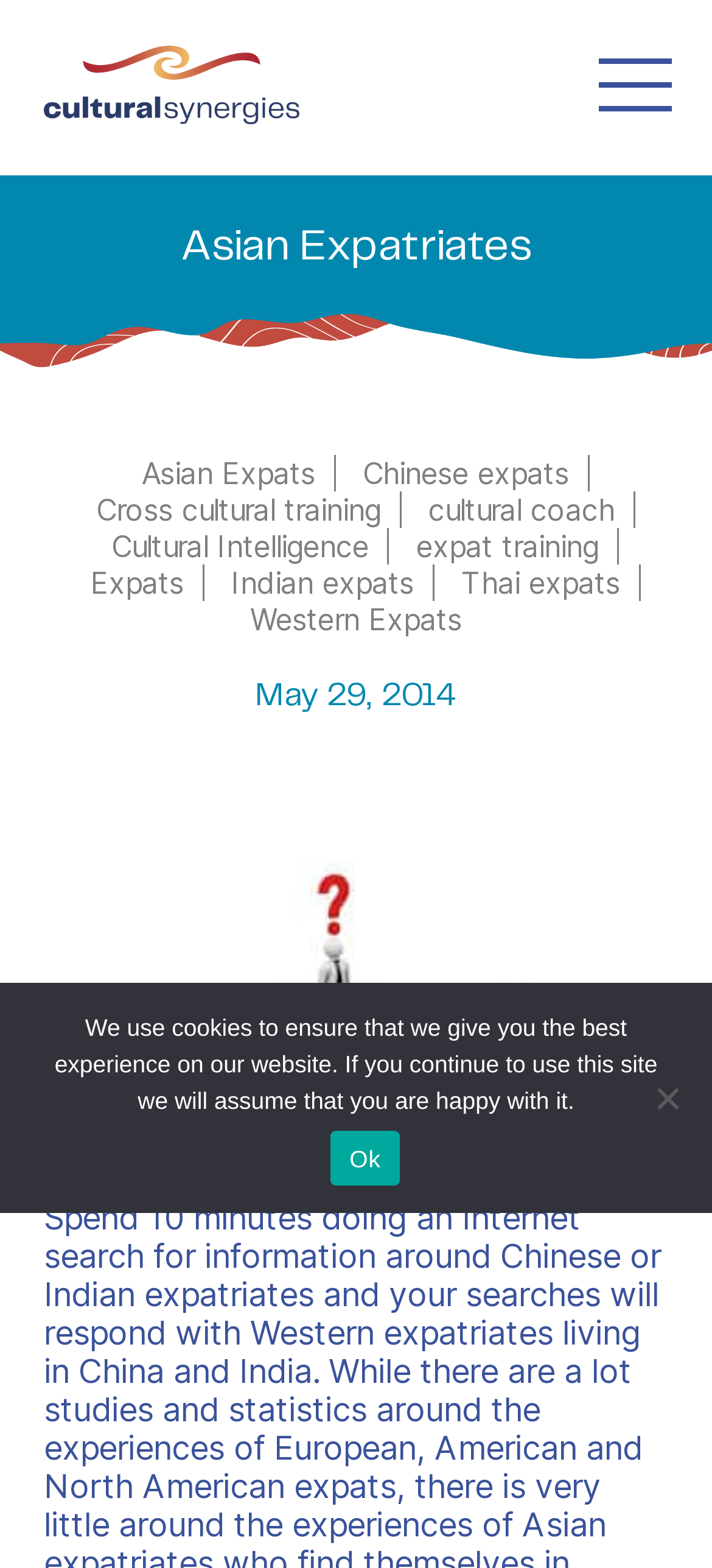How many types of expats are mentioned on this webpage?
Please provide a single word or phrase in response based on the screenshot.

4